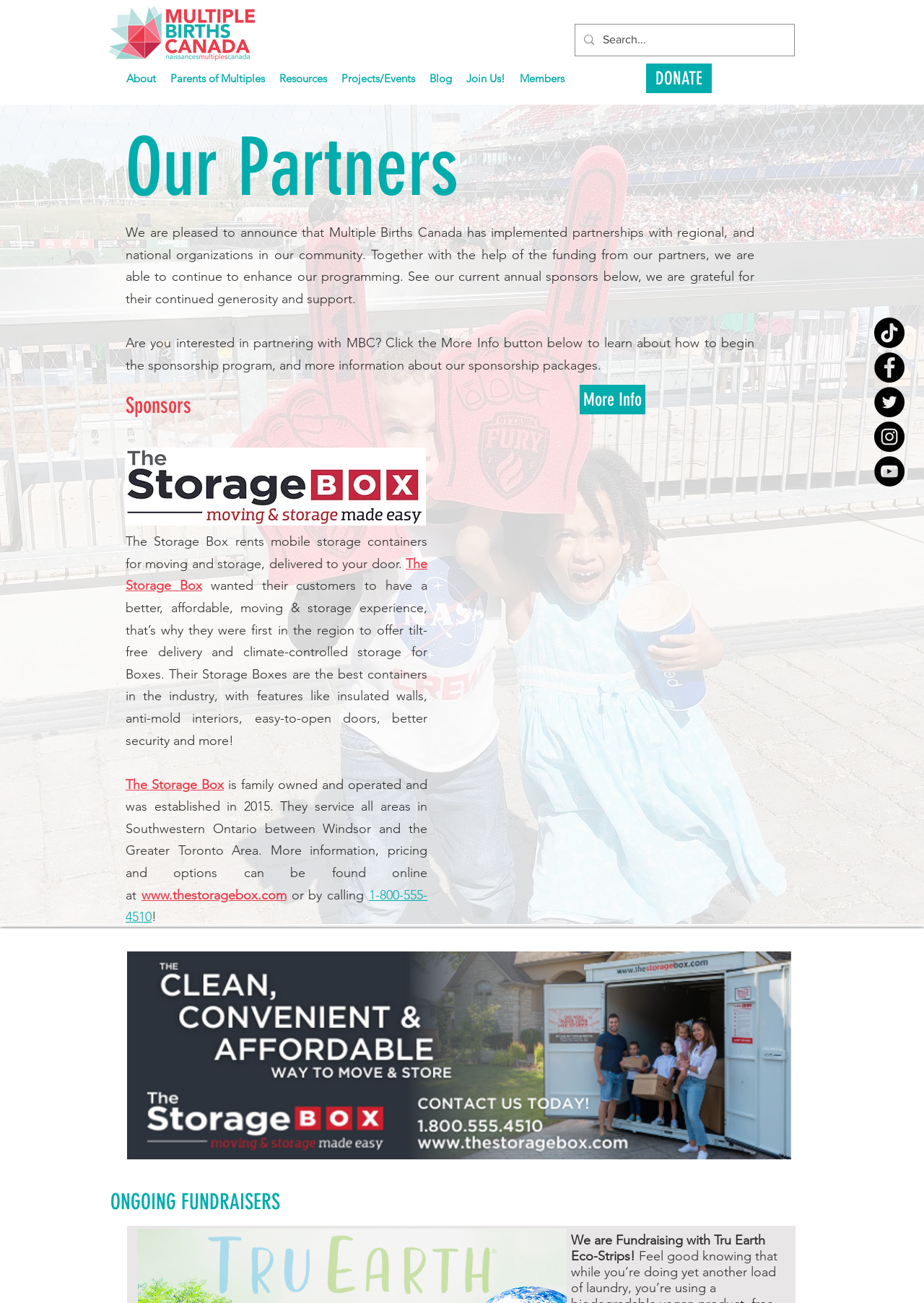Determine the bounding box coordinates for the element that should be clicked to follow this instruction: "Visit The Storage Box website". The coordinates should be given as four float numbers between 0 and 1, in the format [left, top, right, bottom].

[0.153, 0.681, 0.31, 0.693]